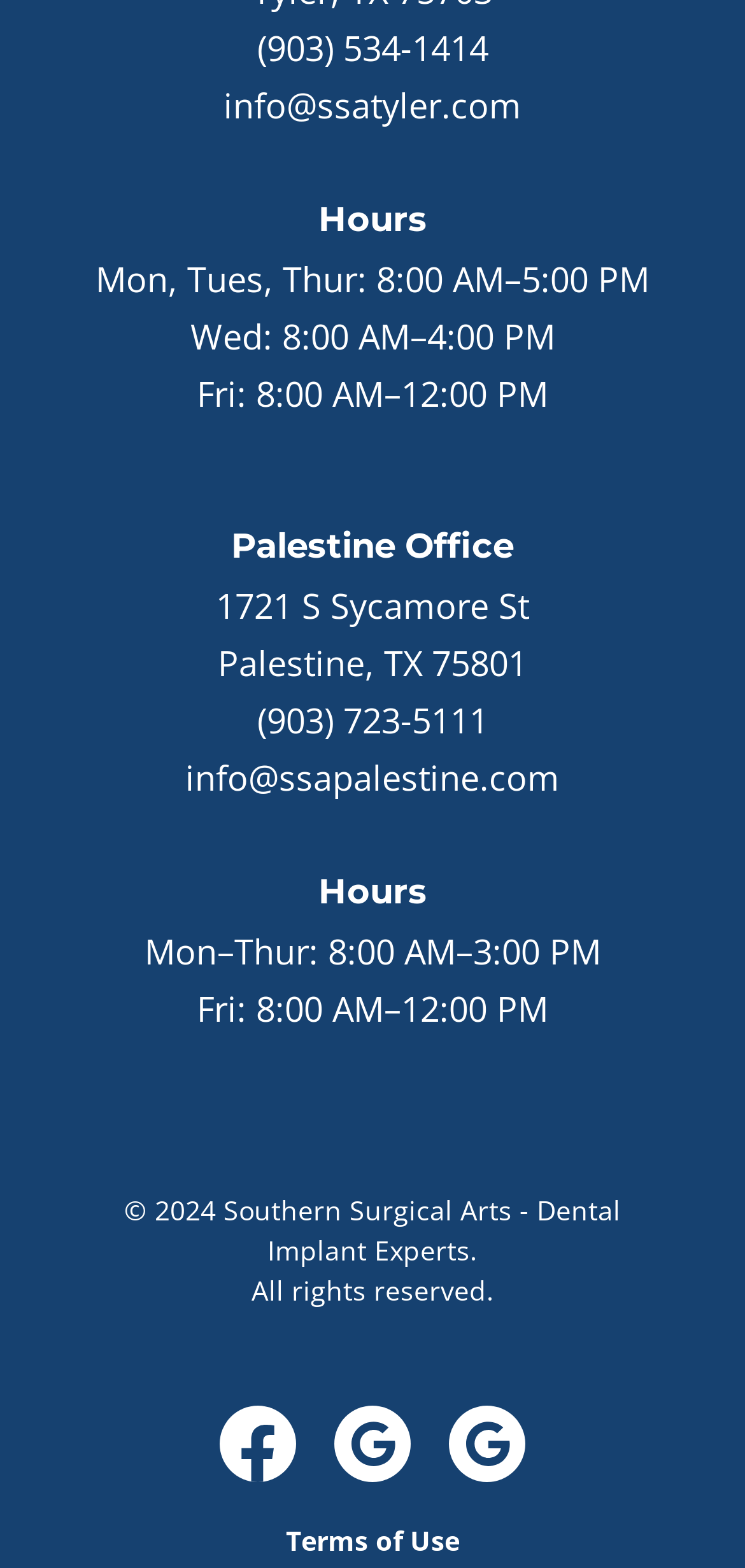Could you locate the bounding box coordinates for the section that should be clicked to accomplish this task: "Check out 'Handcrafted for the Holidays' show".

None